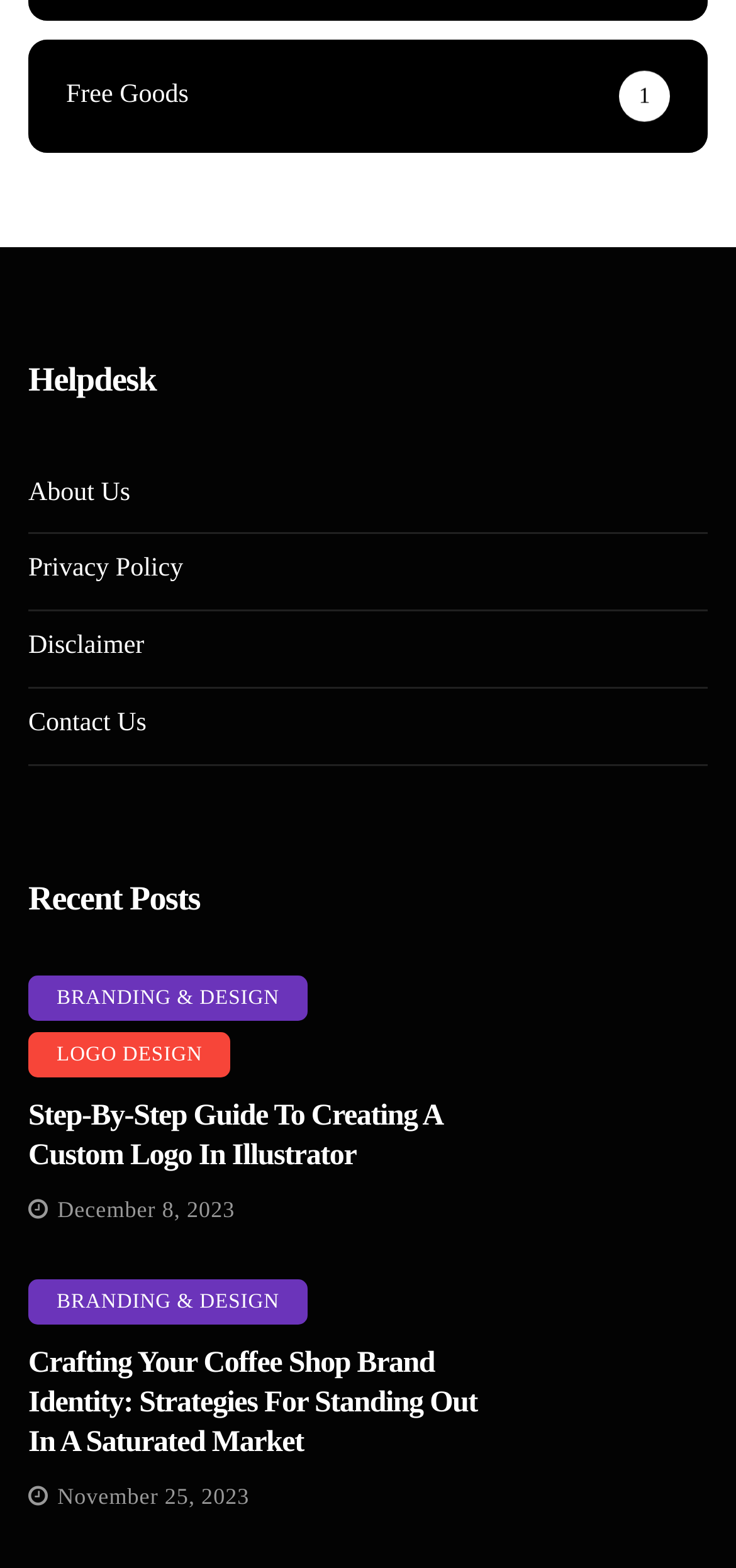Kindly determine the bounding box coordinates for the clickable area to achieve the given instruction: "Click on the 'Looka: AI-Powered Platform for Your Brand' link".

[0.038, 0.013, 0.962, 0.471]